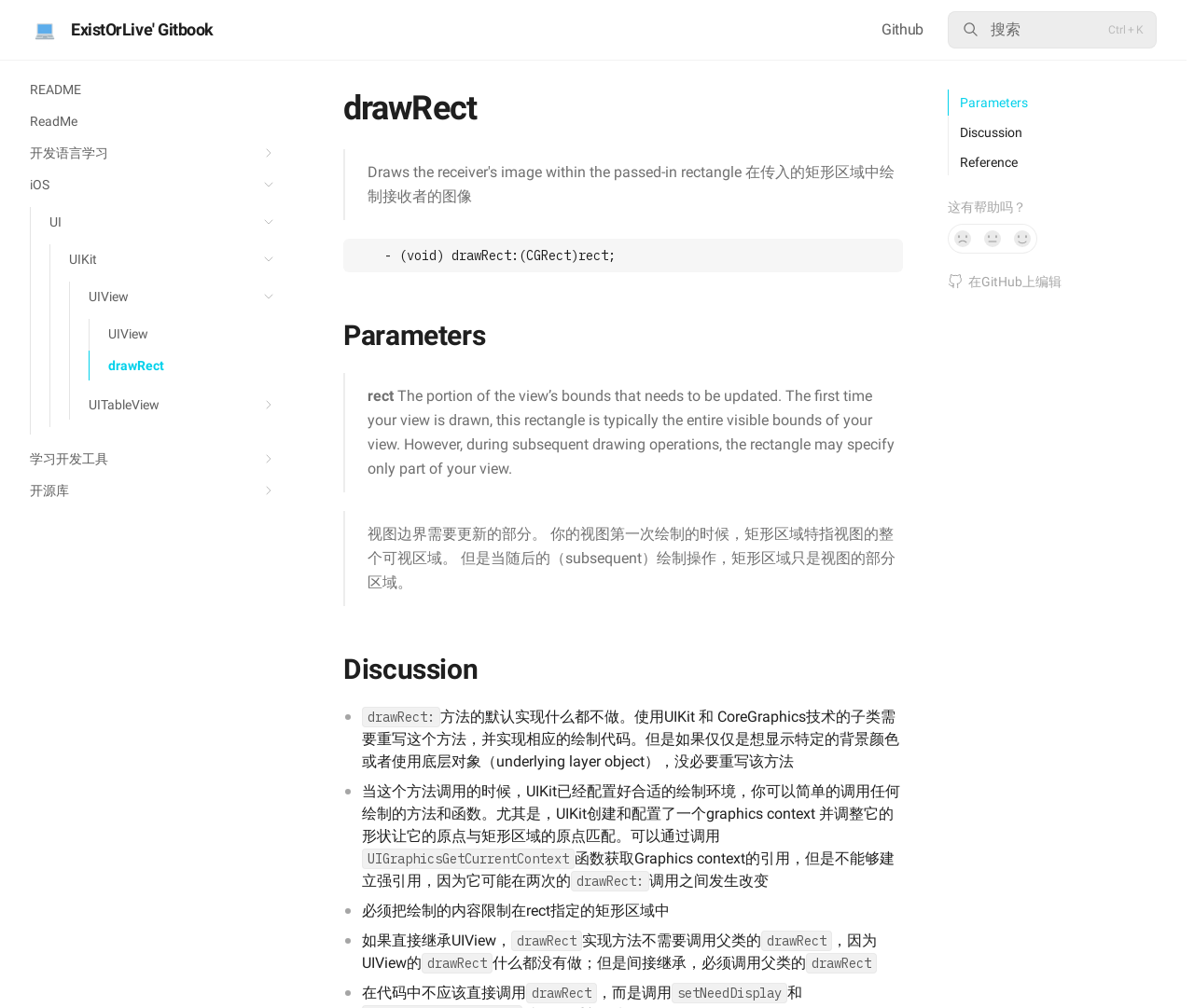Find the bounding box coordinates of the area to click in order to follow the instruction: "Click the '在GitHub上编辑' link".

[0.794, 0.263, 0.969, 0.296]